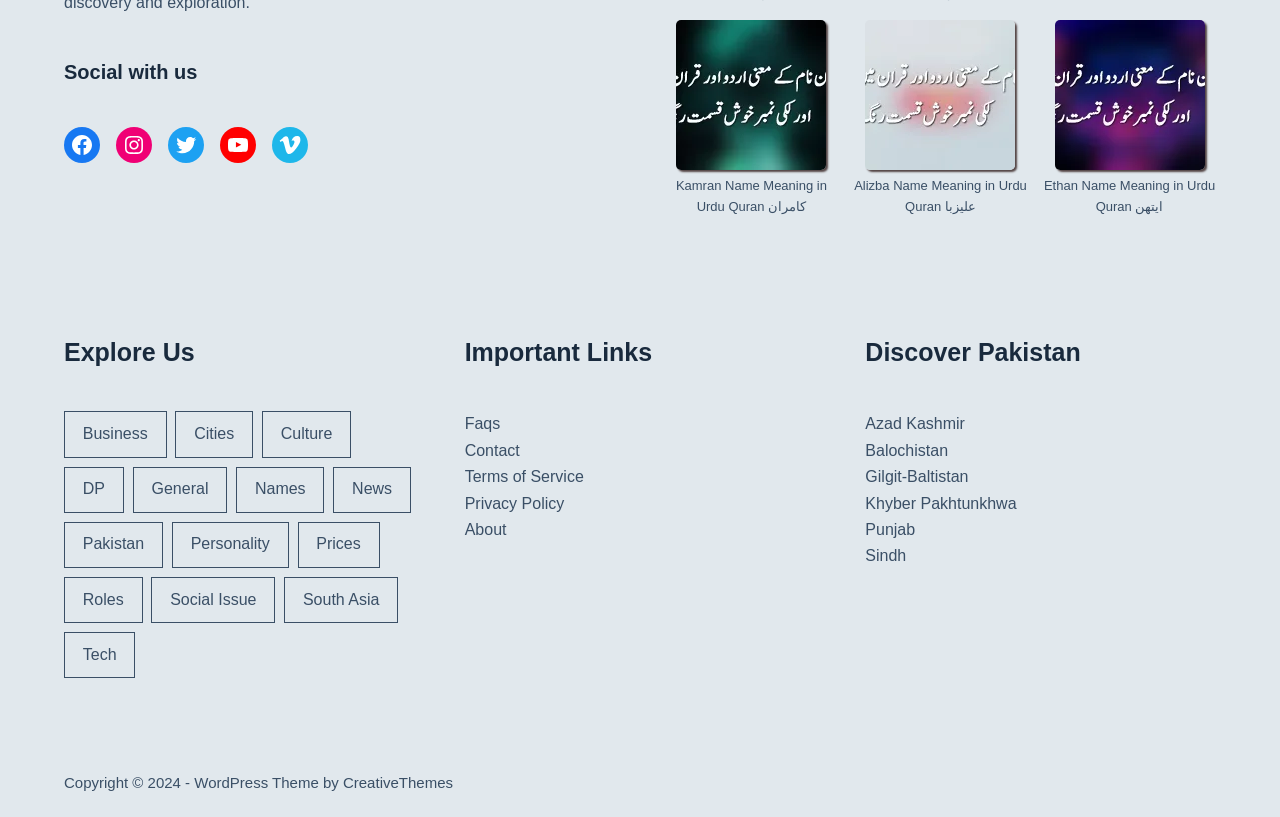Point out the bounding box coordinates of the section to click in order to follow this instruction: "Explore Kamran Name Meaning in Urdu Quran".

[0.528, 0.024, 0.646, 0.214]